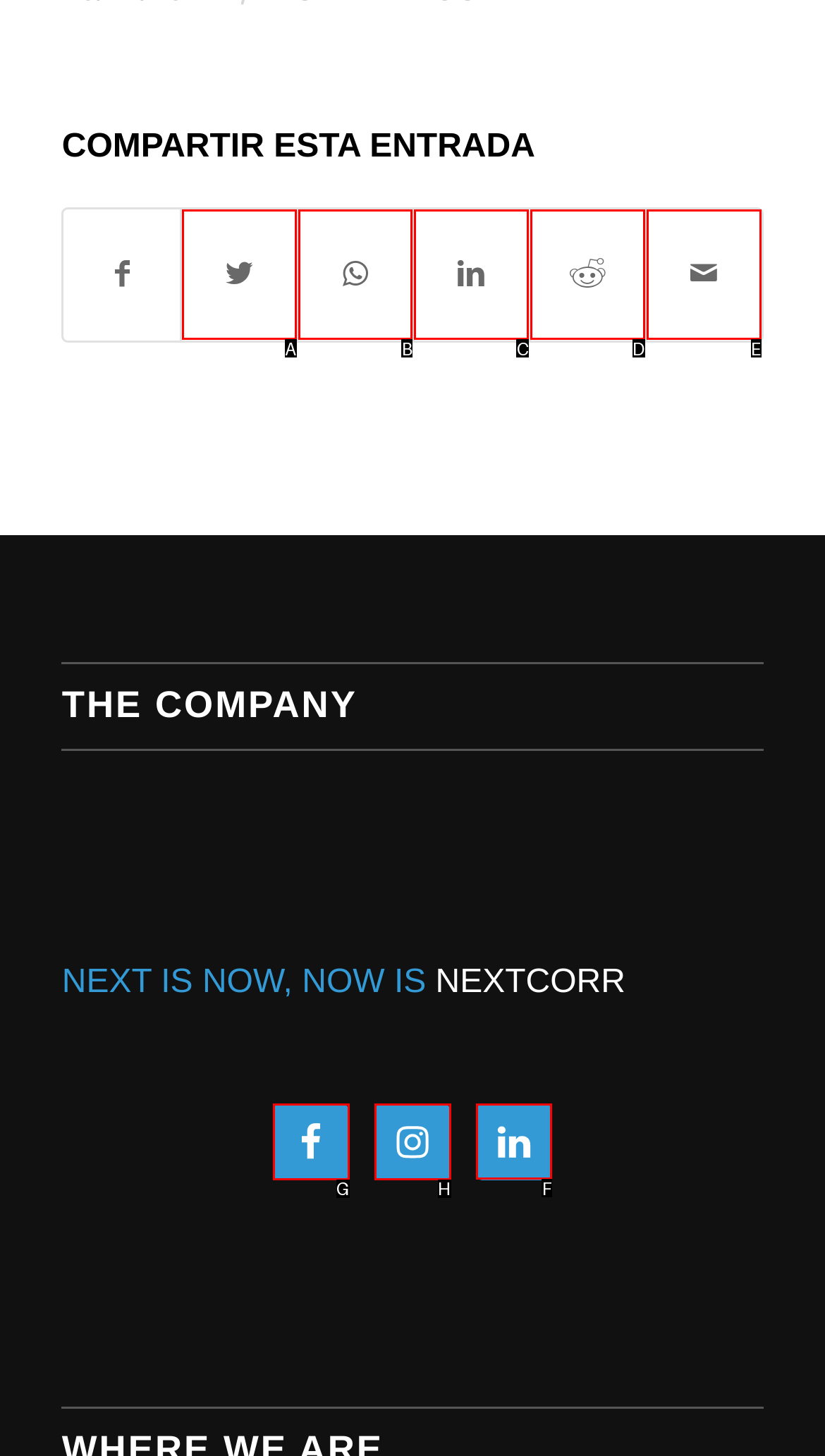Which option should you click on to fulfill this task: Click on the 'next' button? Answer with the letter of the correct choice.

None